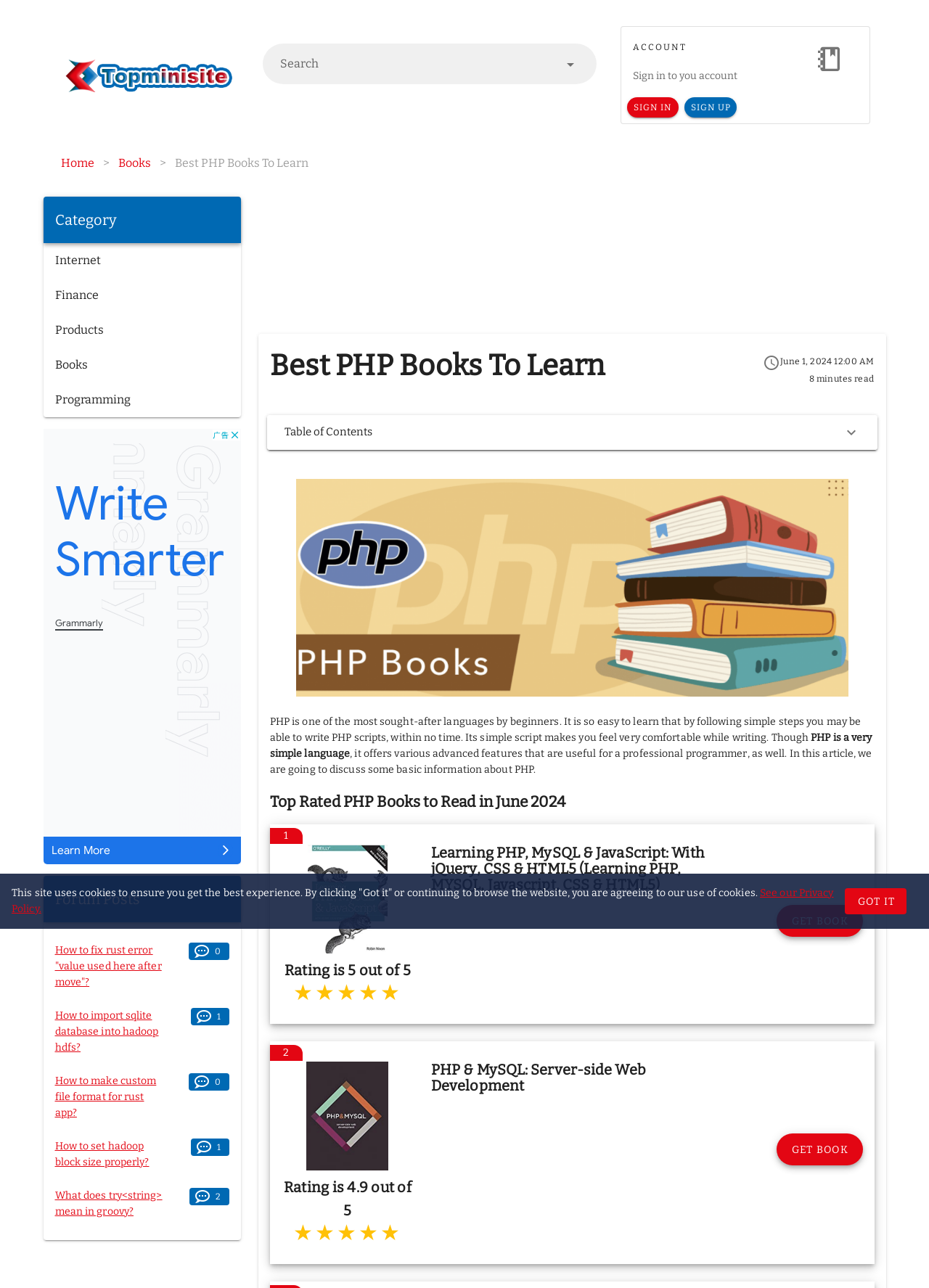What is the topic of the article?
Provide an in-depth and detailed explanation in response to the question.

The topic of the article is PHP, which is indicated by the heading 'Best PHP Books To Learn' and the text 'PHP is one of the most sought-after languages by beginners.'